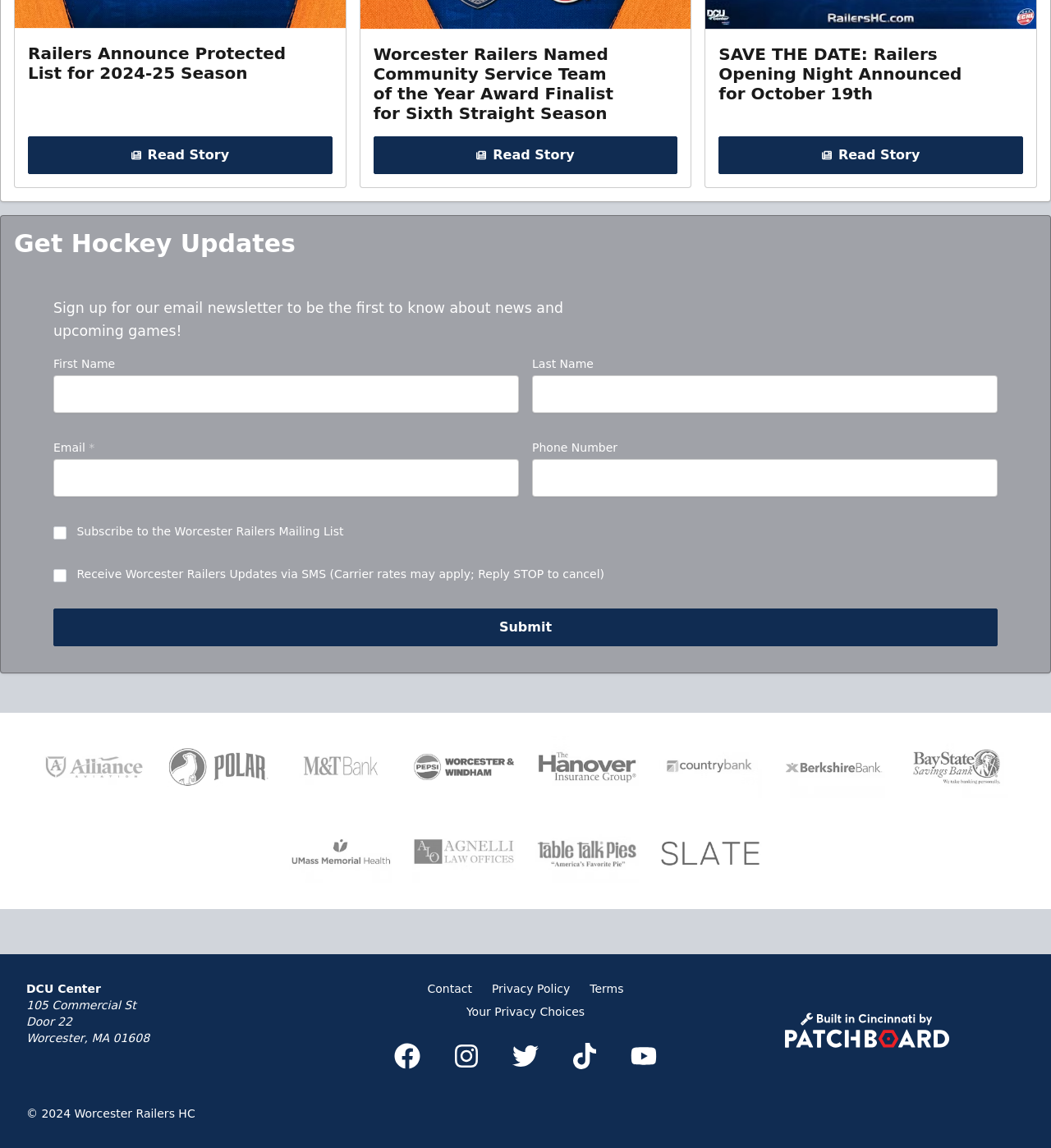Determine the bounding box coordinates of the section I need to click to execute the following instruction: "Click the 'Contact' link". Provide the coordinates as four float numbers between 0 and 1, i.e., [left, top, right, bottom].

[0.4, 0.853, 0.455, 0.87]